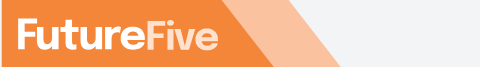What color signifies innovation and forward-thinking?
Answer briefly with a single word or phrase based on the image.

Vibrant orange